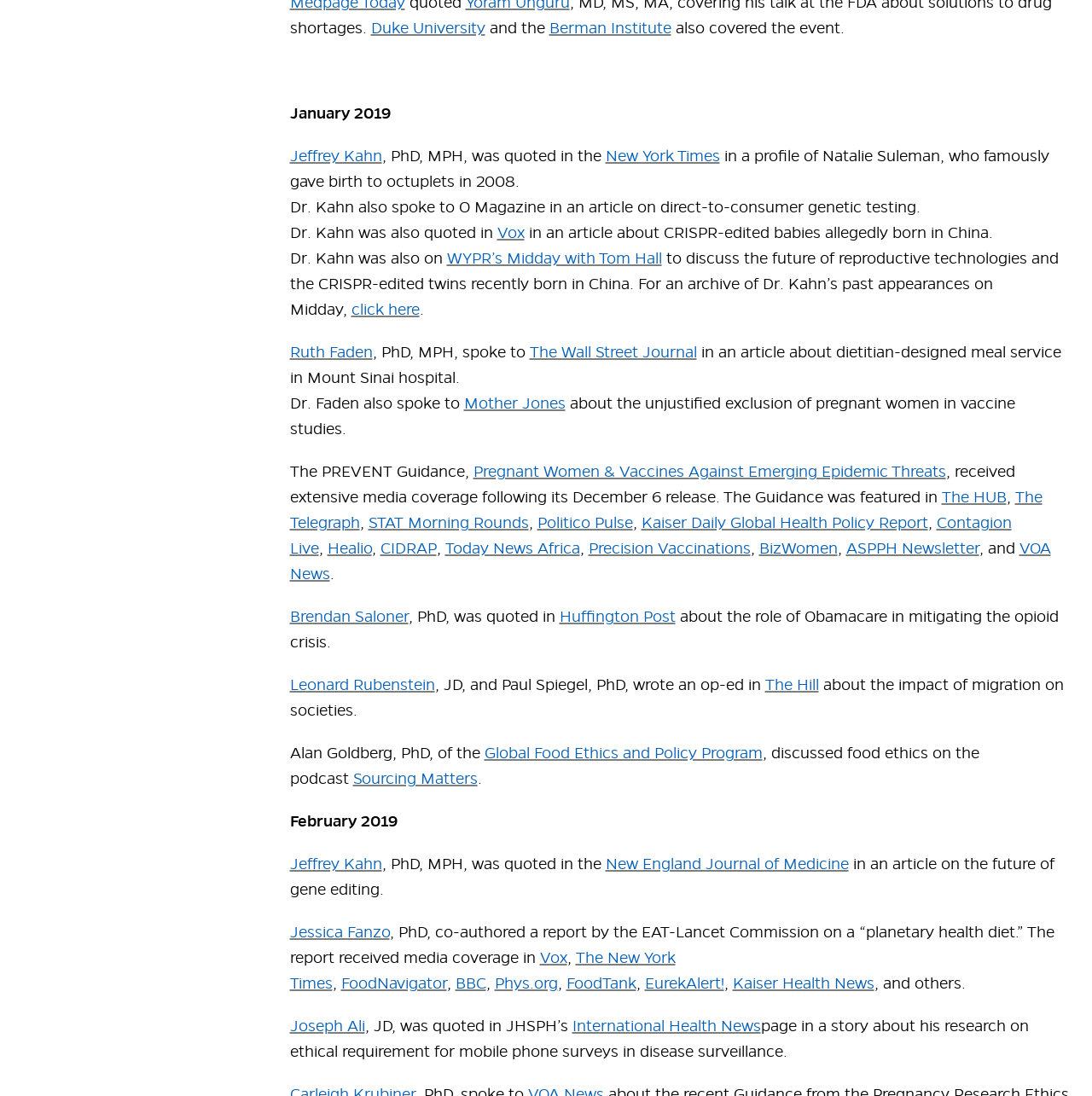Locate the bounding box coordinates of the region to be clicked to comply with the following instruction: "read about Ruth Faden". The coordinates must be four float numbers between 0 and 1, in the form [left, top, right, bottom].

[0.265, 0.312, 0.341, 0.33]